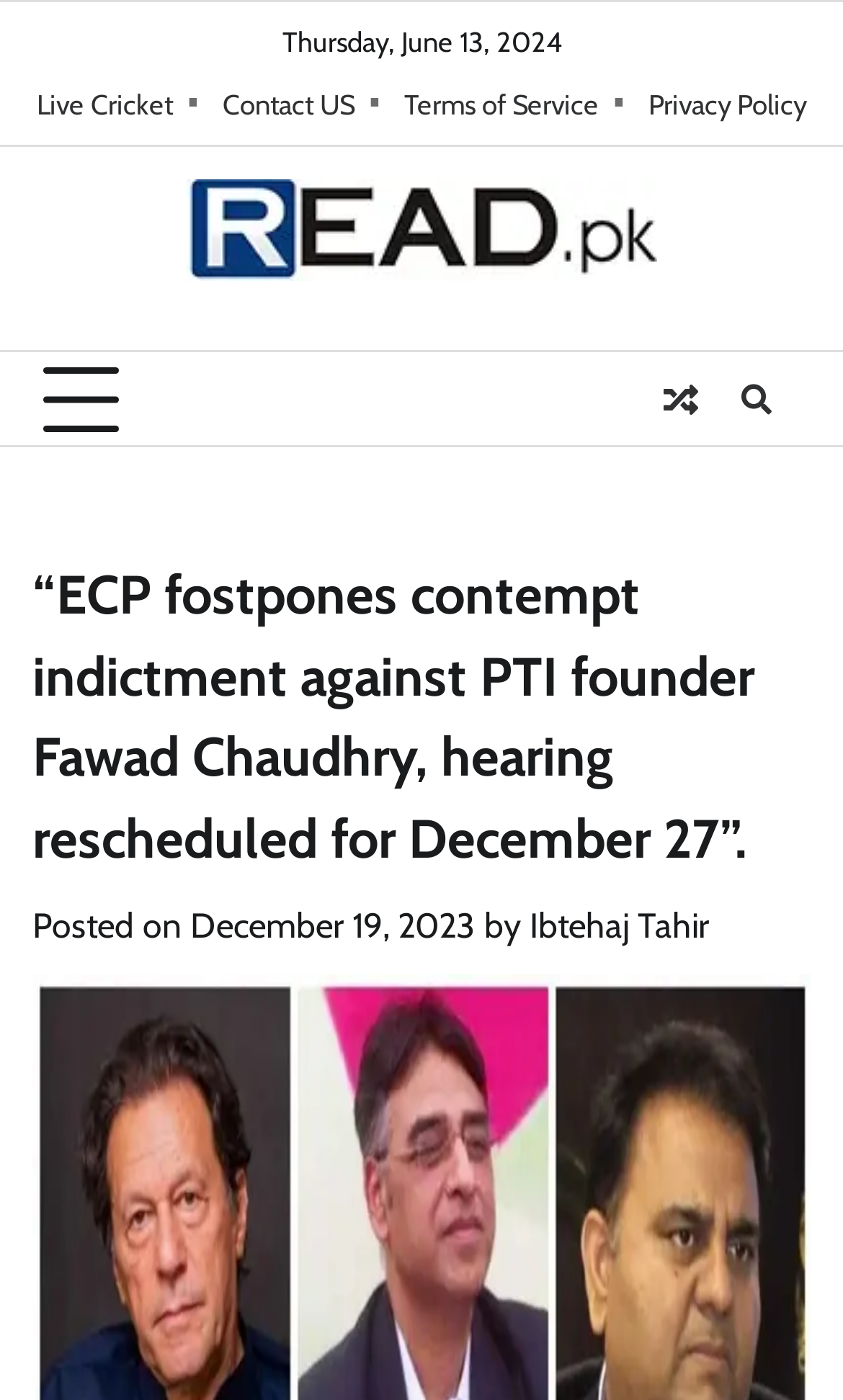Could you find the bounding box coordinates of the clickable area to complete this instruction: "Click on Live Cricket"?

[0.044, 0.061, 0.238, 0.09]